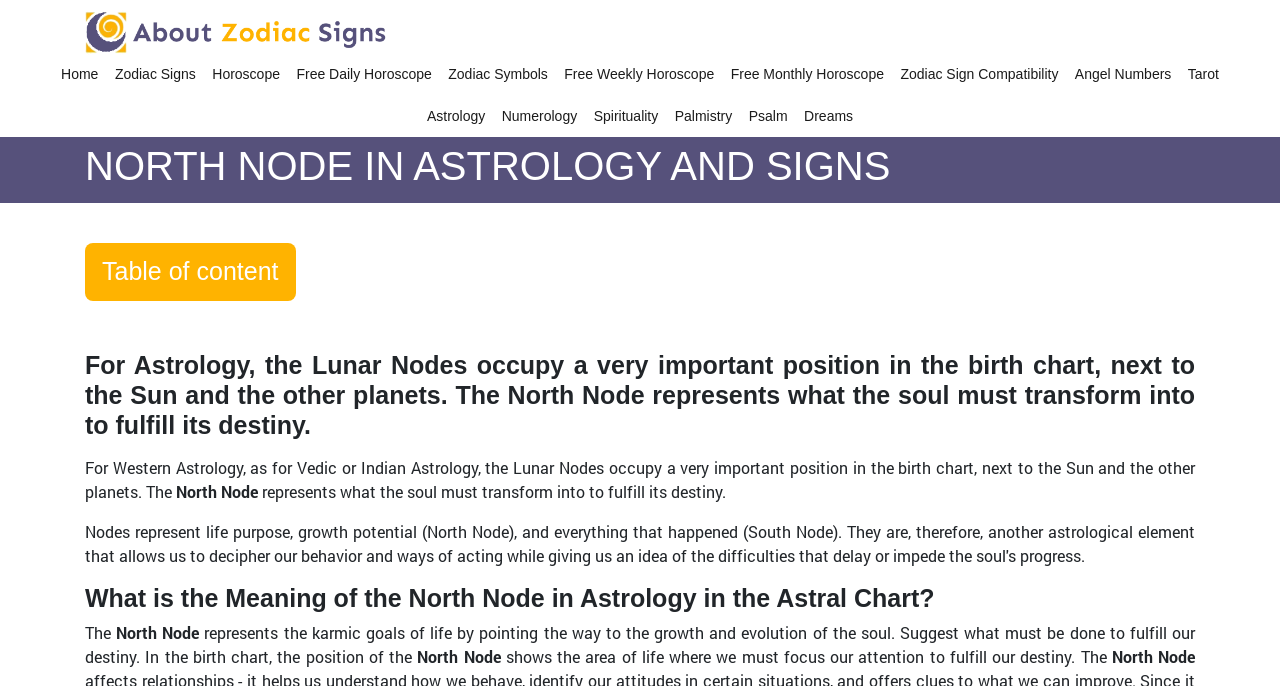Please provide a brief answer to the following inquiry using a single word or phrase:
How many links are available in the top navigation bar?

9